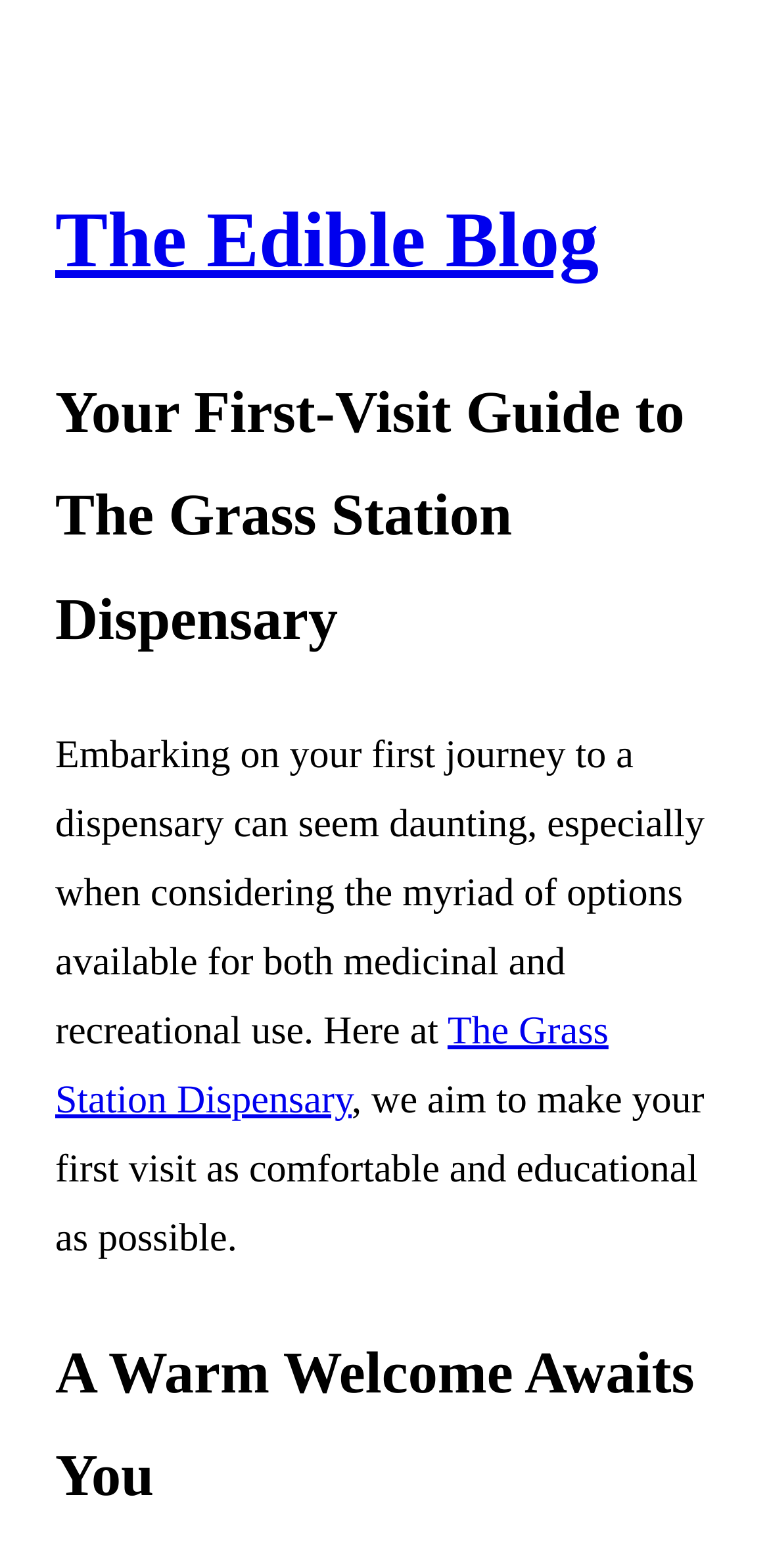Respond with a single word or phrase for the following question: 
What is the author's intention for the visitor?

To educate